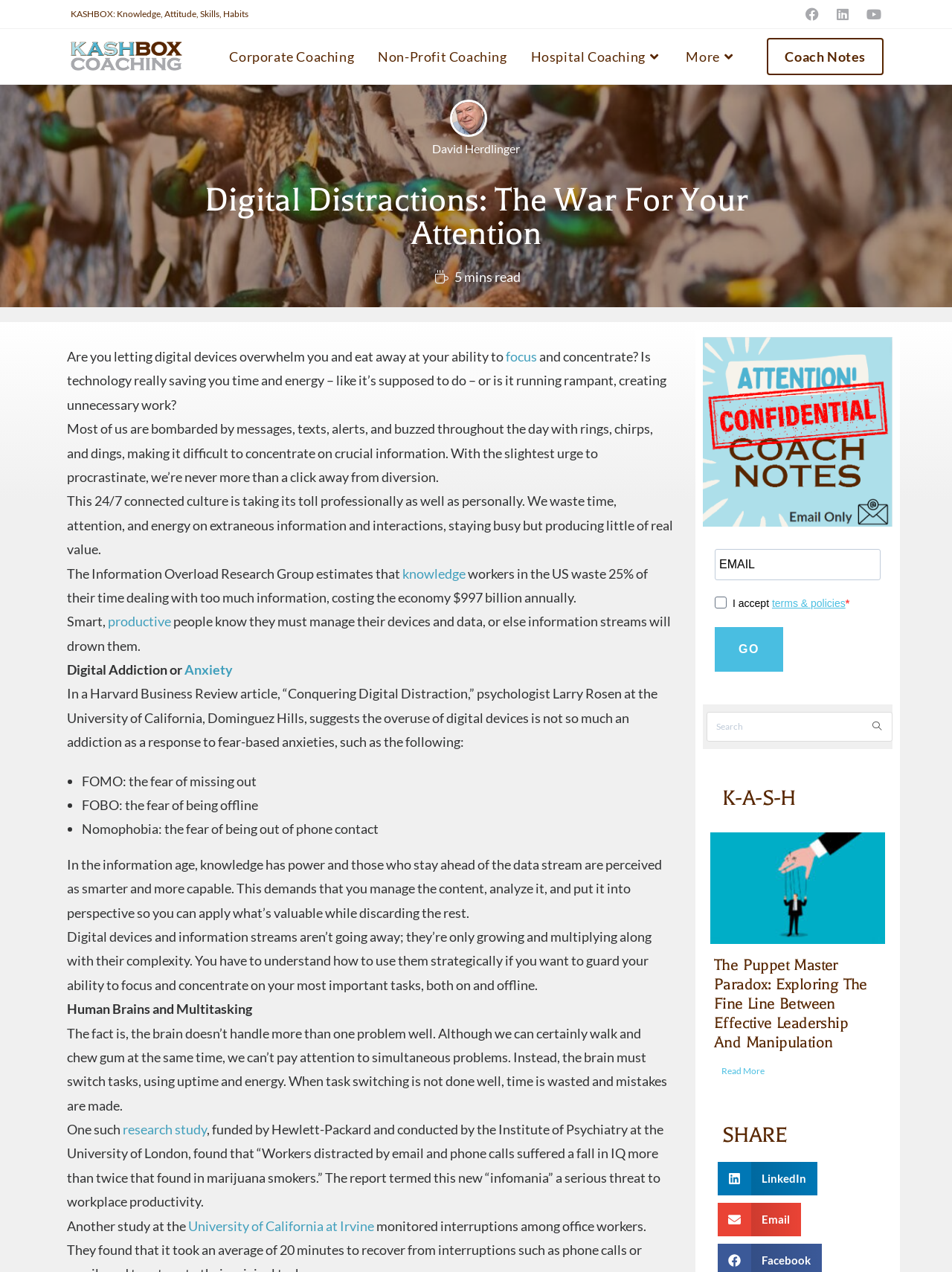What is the fear of being out of phone contact?
Give a single word or phrase answer based on the content of the image.

Nomophobia